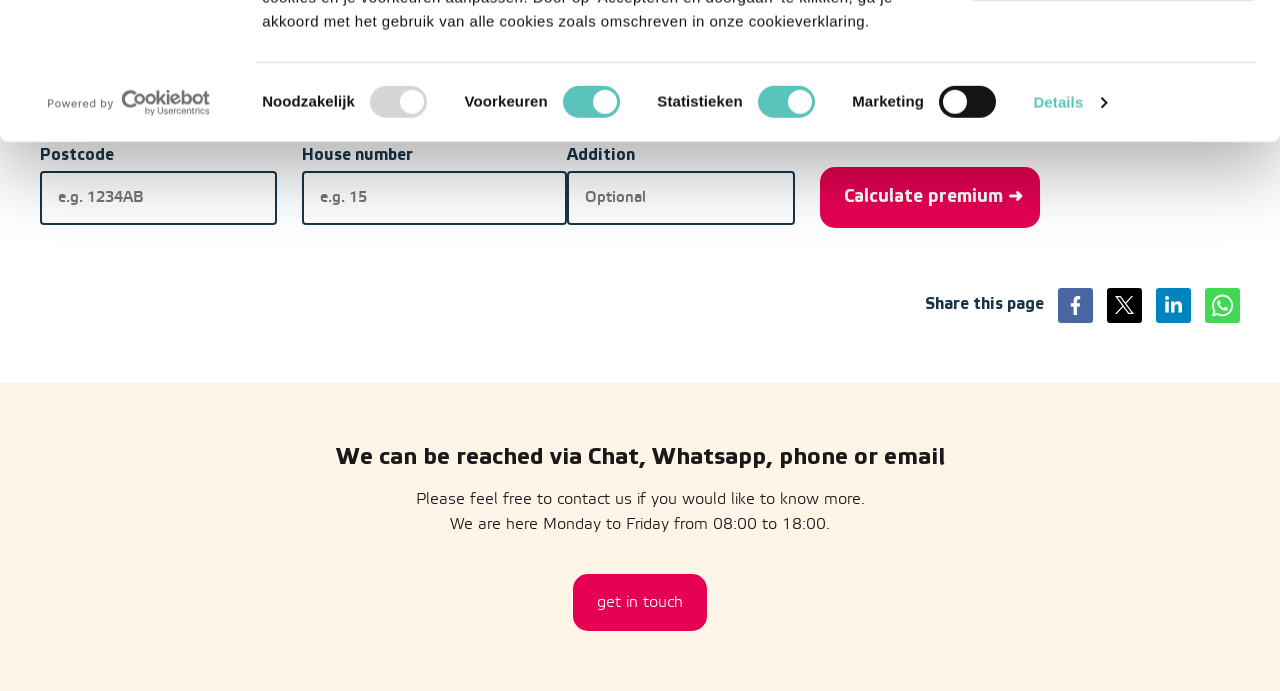Examine the screenshot and answer the question in as much detail as possible: What is required to calculate the premium?

To calculate the premium, the user needs to enter their postcode and house number, as indicated by the required fields in the form.